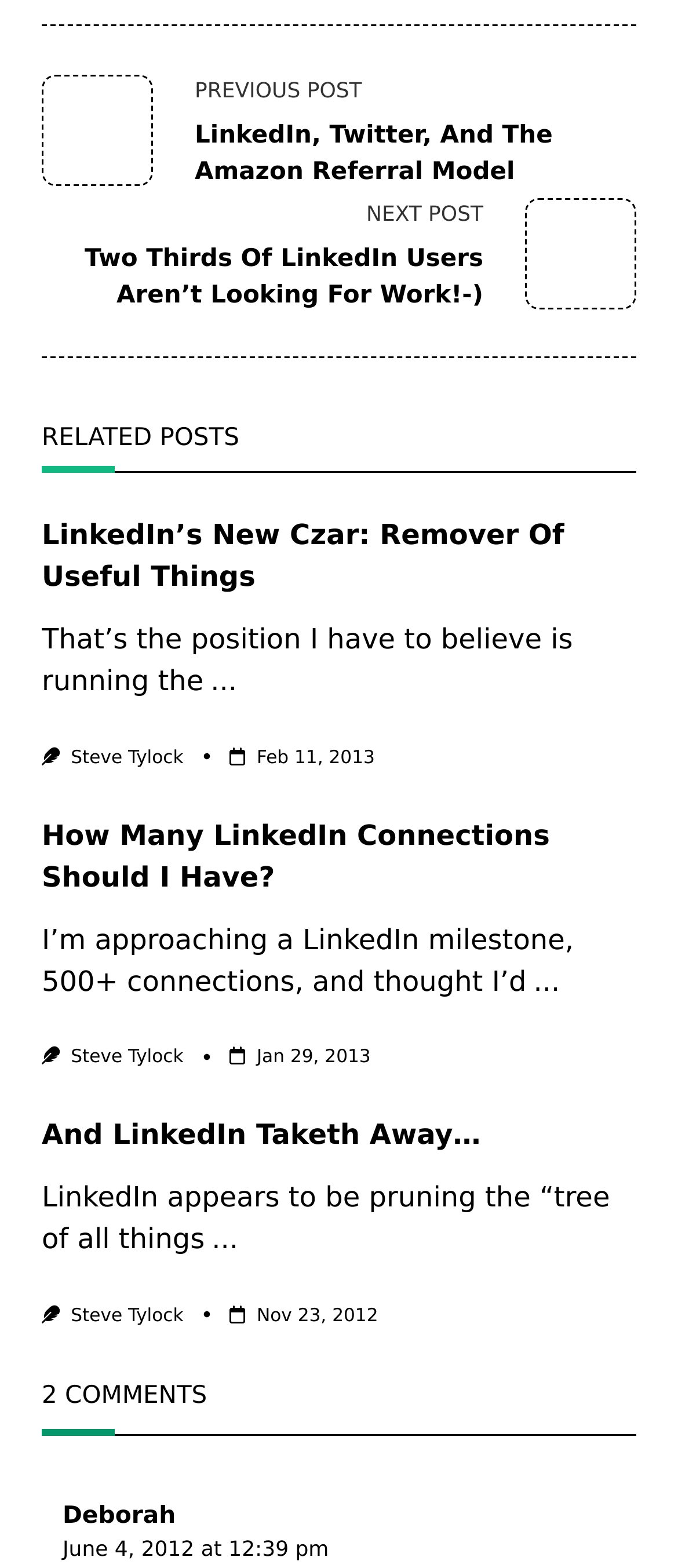Can you provide the bounding box coordinates for the element that should be clicked to implement the instruction: "Call 909-801-0035 for results like Katie's"?

None